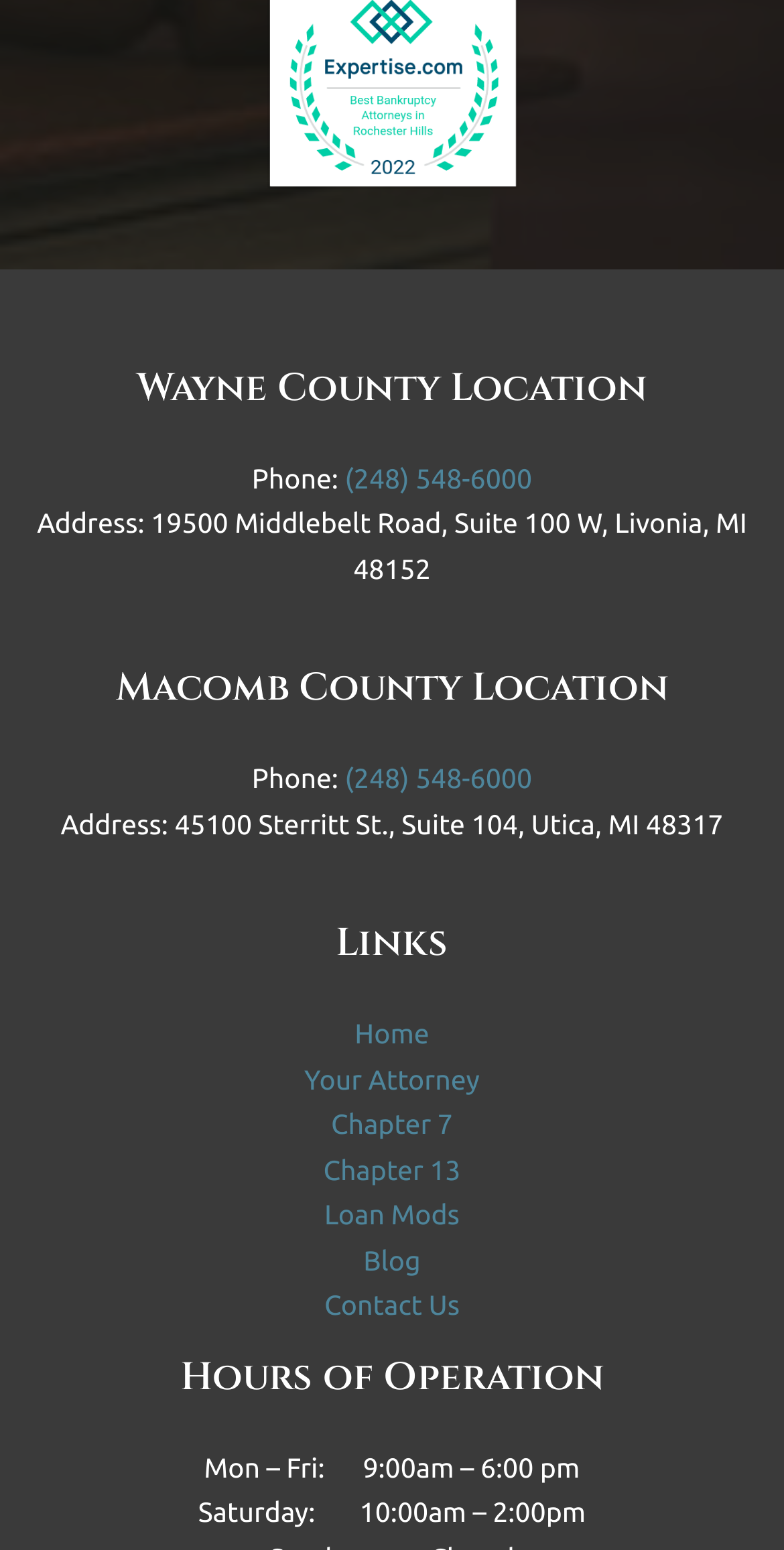Locate the bounding box coordinates of the clickable region to complete the following instruction: "Click the '2022 Expertise Award' link."

[0.34, 0.044, 0.66, 0.065]